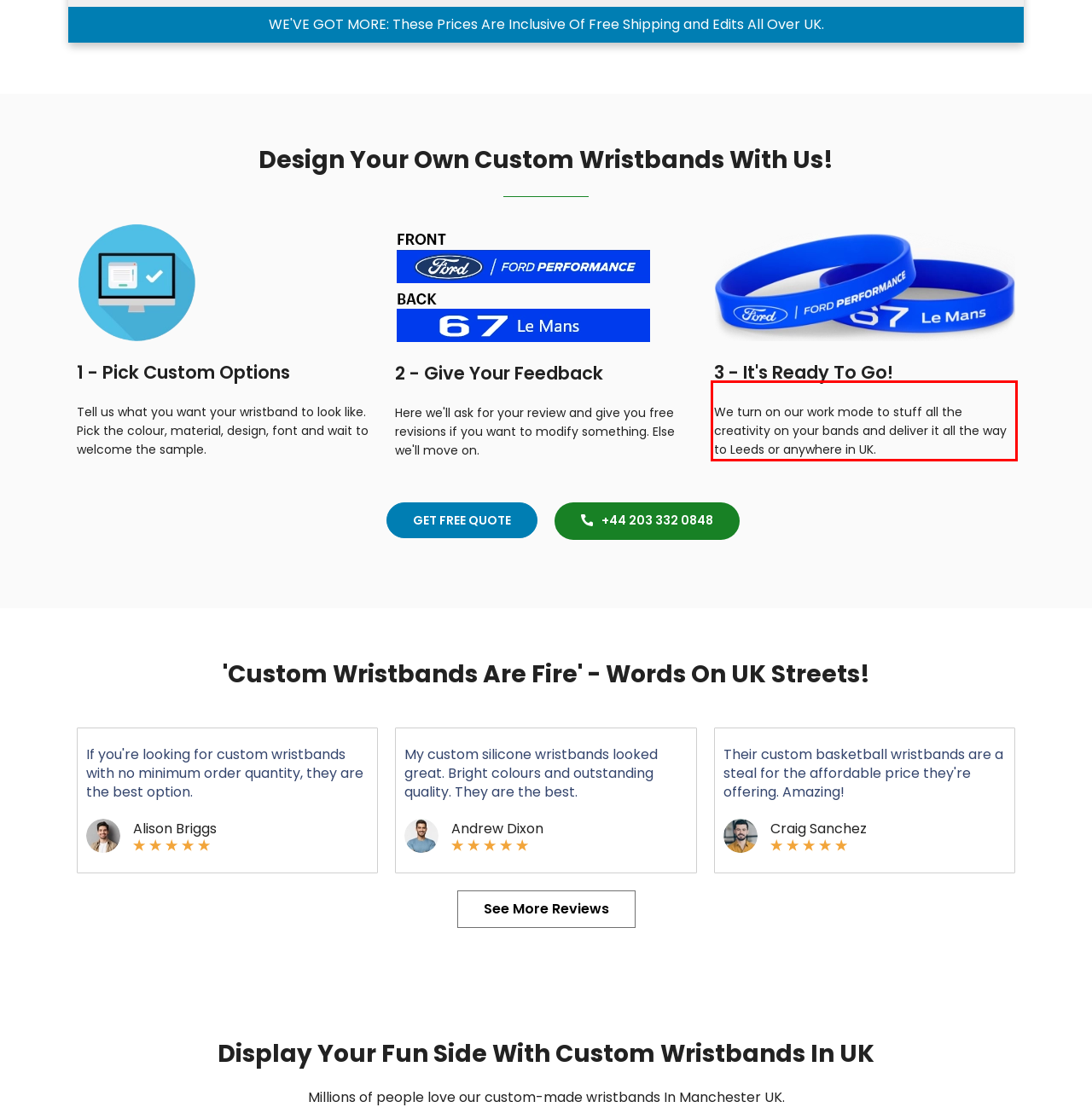Within the screenshot of the webpage, there is a red rectangle. Please recognize and generate the text content inside this red bounding box.

We turn on our work mode to stuff all the creativity on your bands and deliver it all the way to Leeds or anywhere in UK.